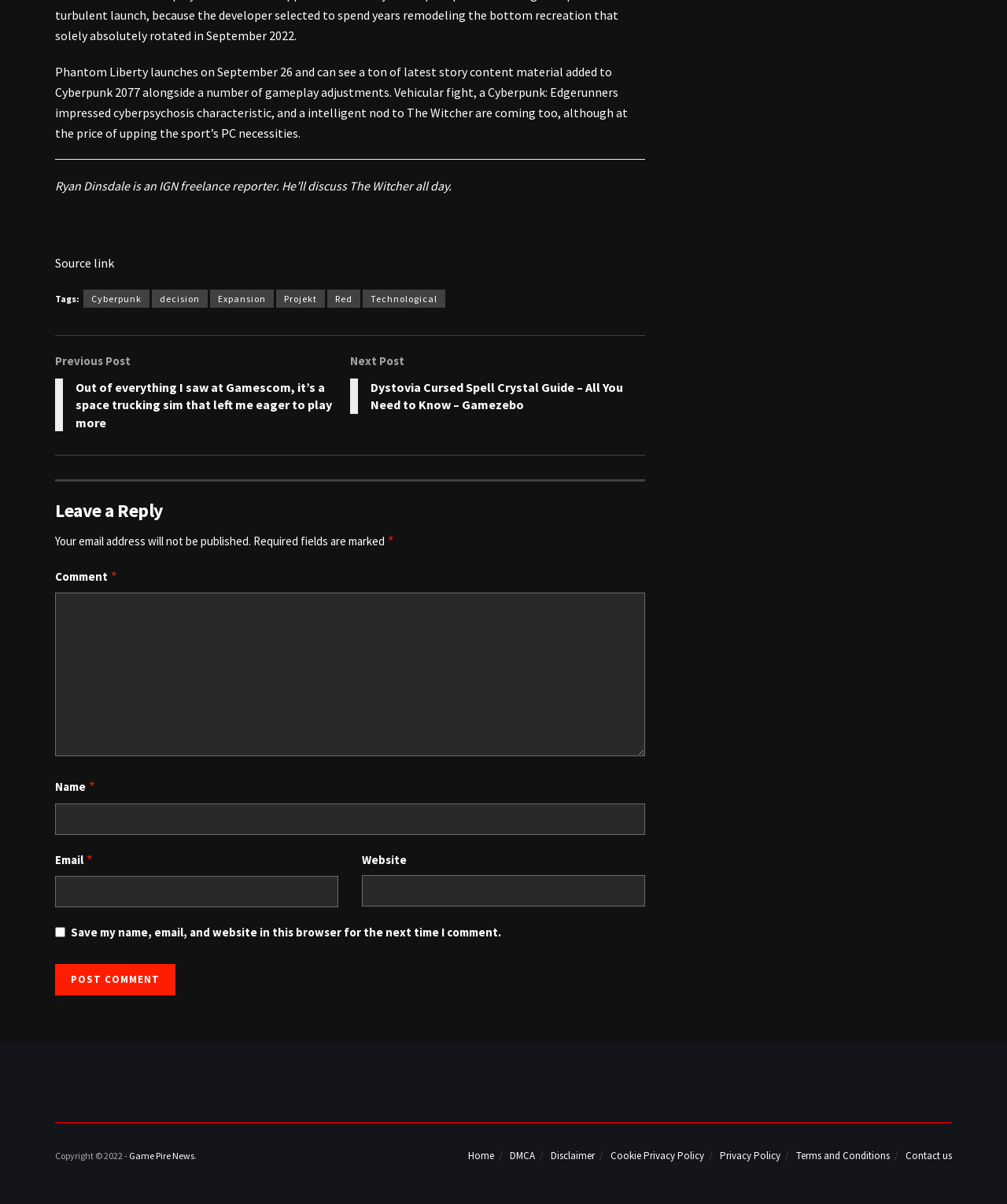Pinpoint the bounding box coordinates of the element to be clicked to execute the instruction: "Read about Toronto and Vancouver housing markets".

None